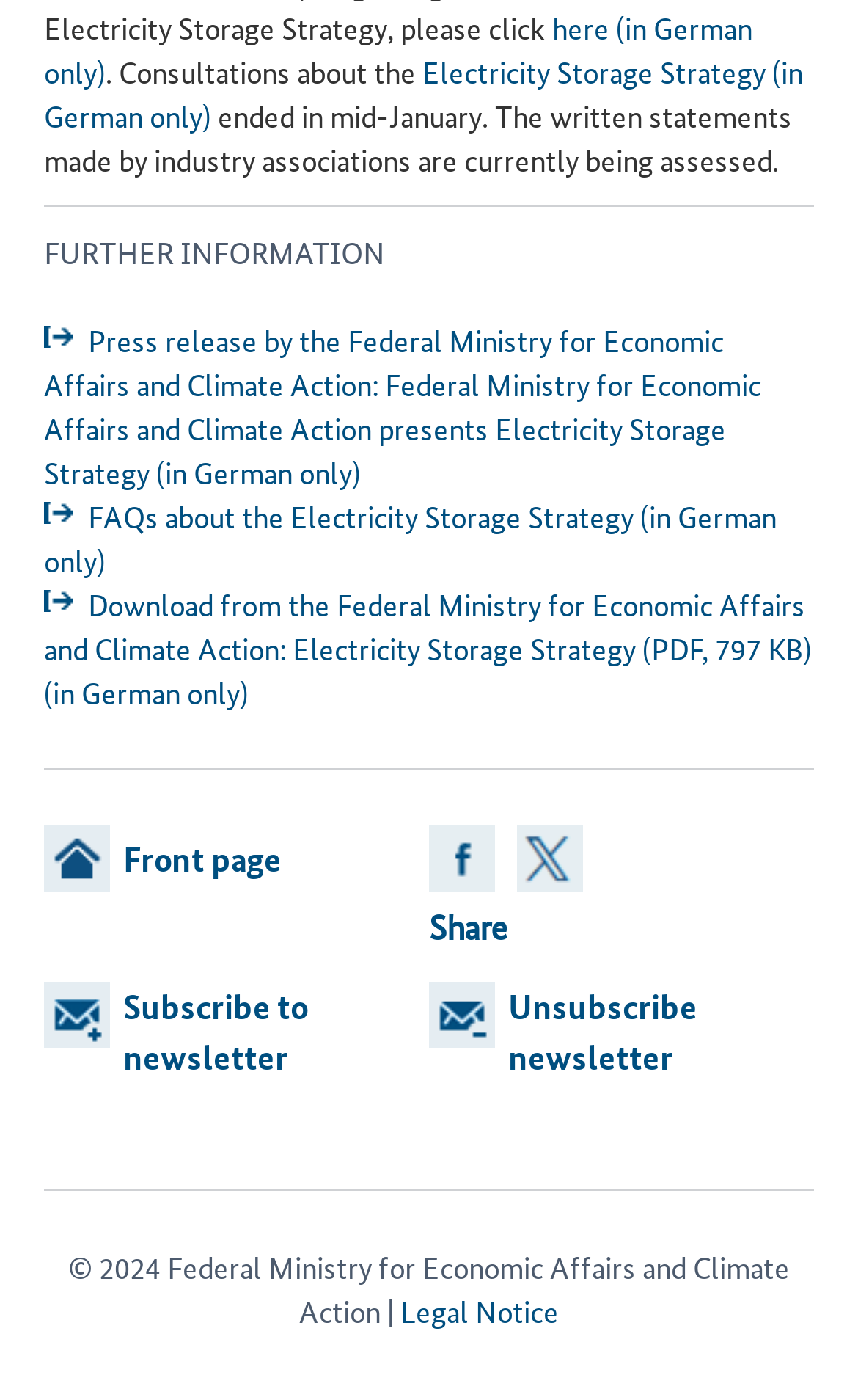Please specify the bounding box coordinates of the region to click in order to perform the following instruction: "Read the press release by the Federal Ministry for Economic Affairs and Climate Action".

[0.051, 0.222, 0.887, 0.358]